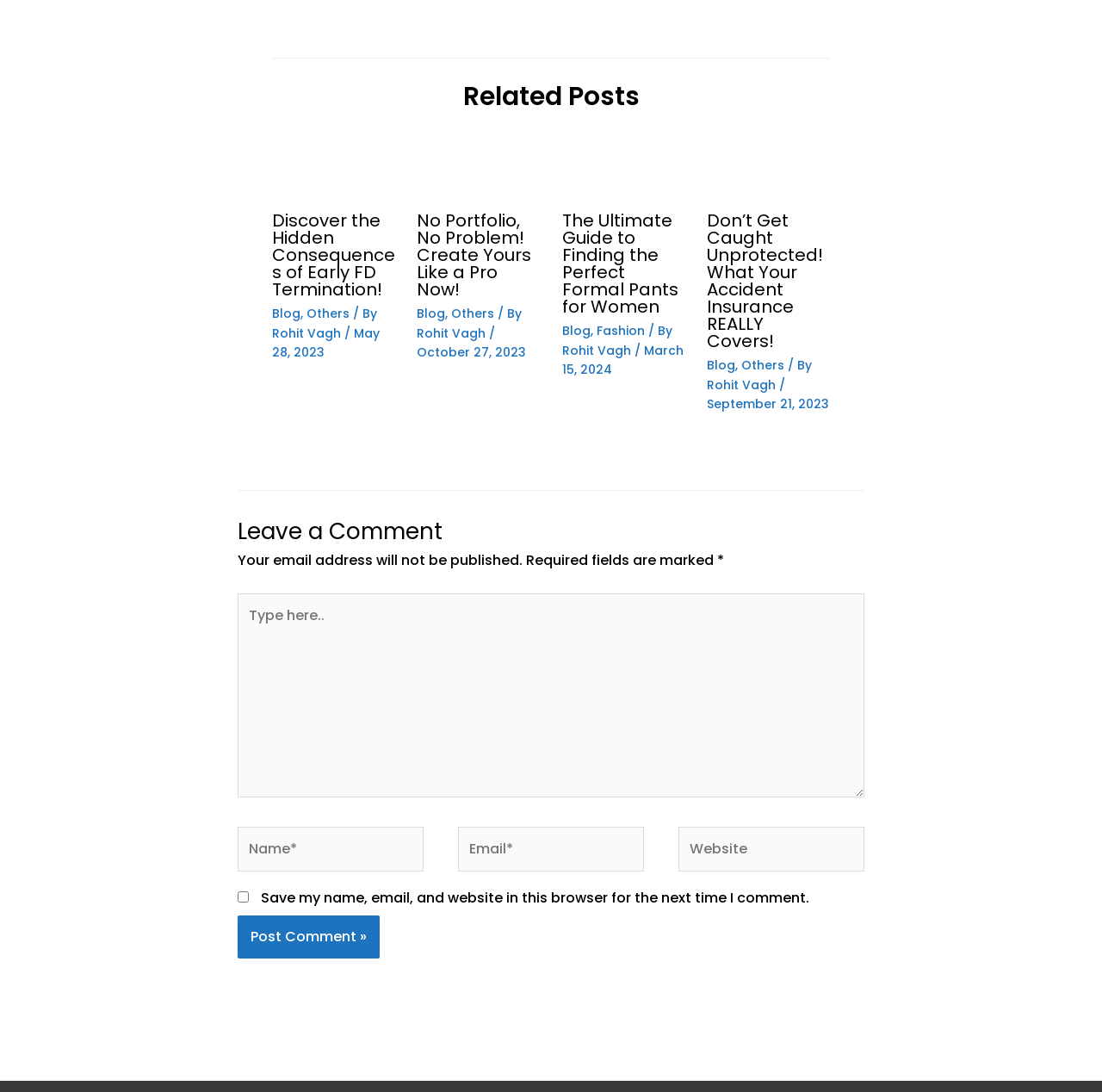Please identify the bounding box coordinates of the region to click in order to complete the task: "Read more about No Portfolio, No Problem! Create Yours Like a Pro Now!". The coordinates must be four float numbers between 0 and 1, specified as [left, top, right, bottom].

[0.378, 0.142, 0.49, 0.16]